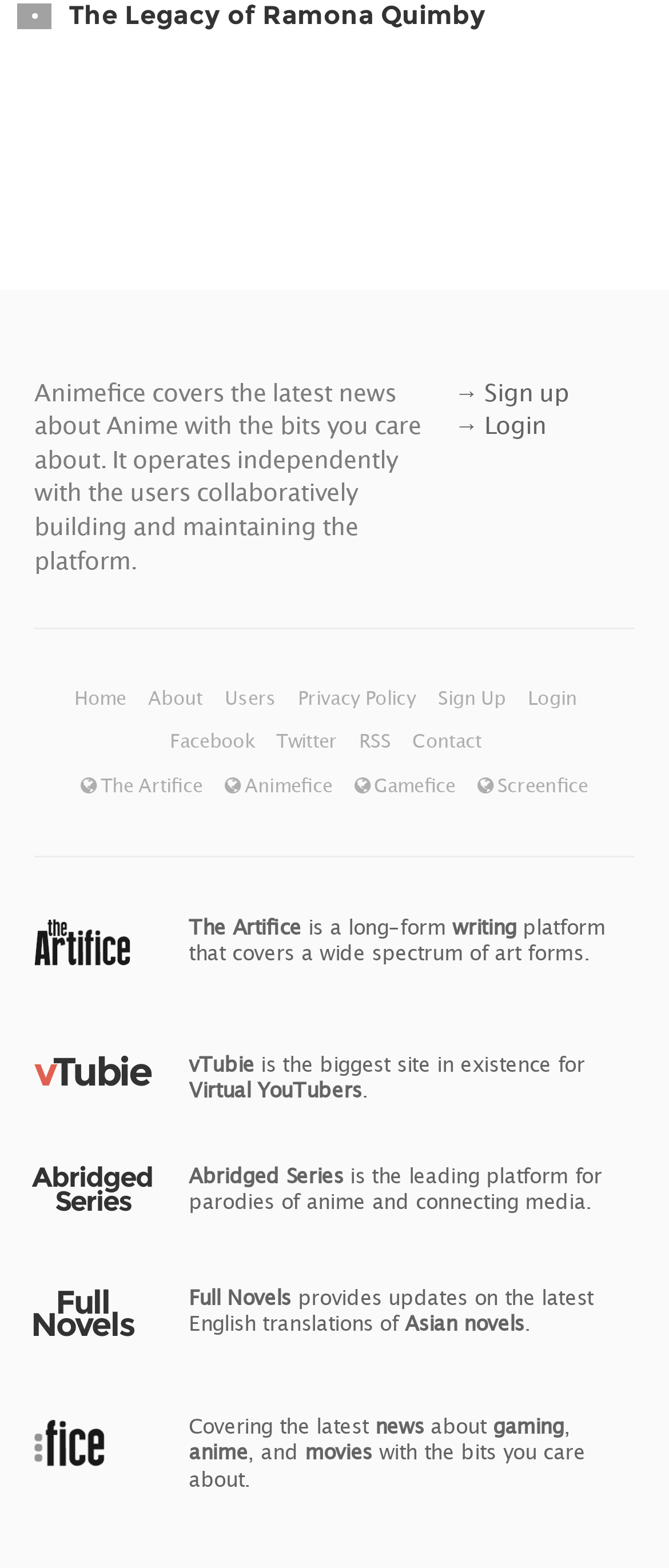Identify the bounding box coordinates of the clickable region necessary to fulfill the following instruction: "Visit Facebook". The bounding box coordinates should be four float numbers between 0 and 1, i.e., [left, top, right, bottom].

[0.254, 0.465, 0.387, 0.479]